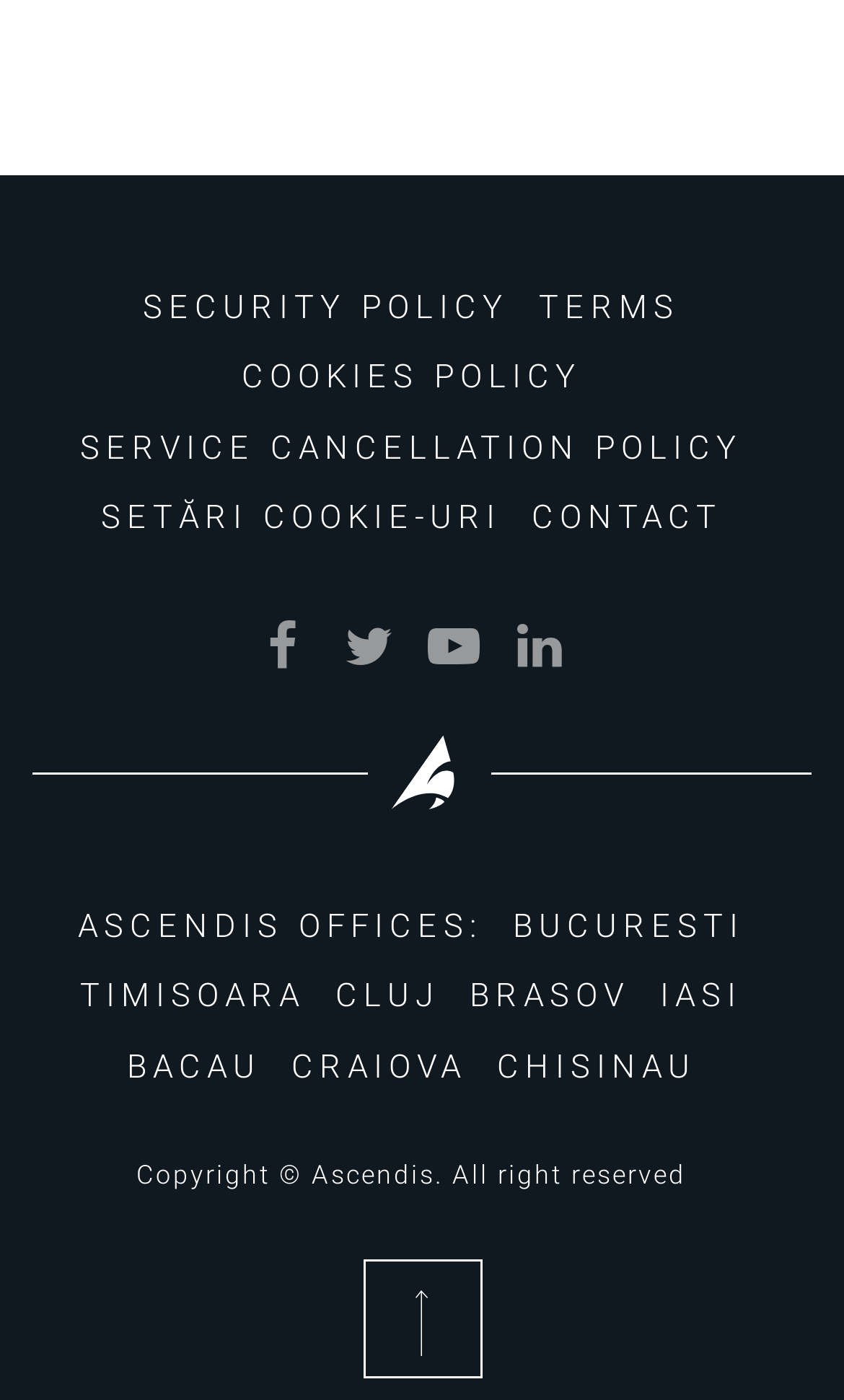Can you give a comprehensive explanation to the question given the content of the image?
How many policy links are there?

I counted the number of links with text 'SECURITY POLICY', 'TERMS', 'COOKIES POLICY', 'SERVICE CANCELLATION POLICY' which are likely policy links. There are 4 policy links.